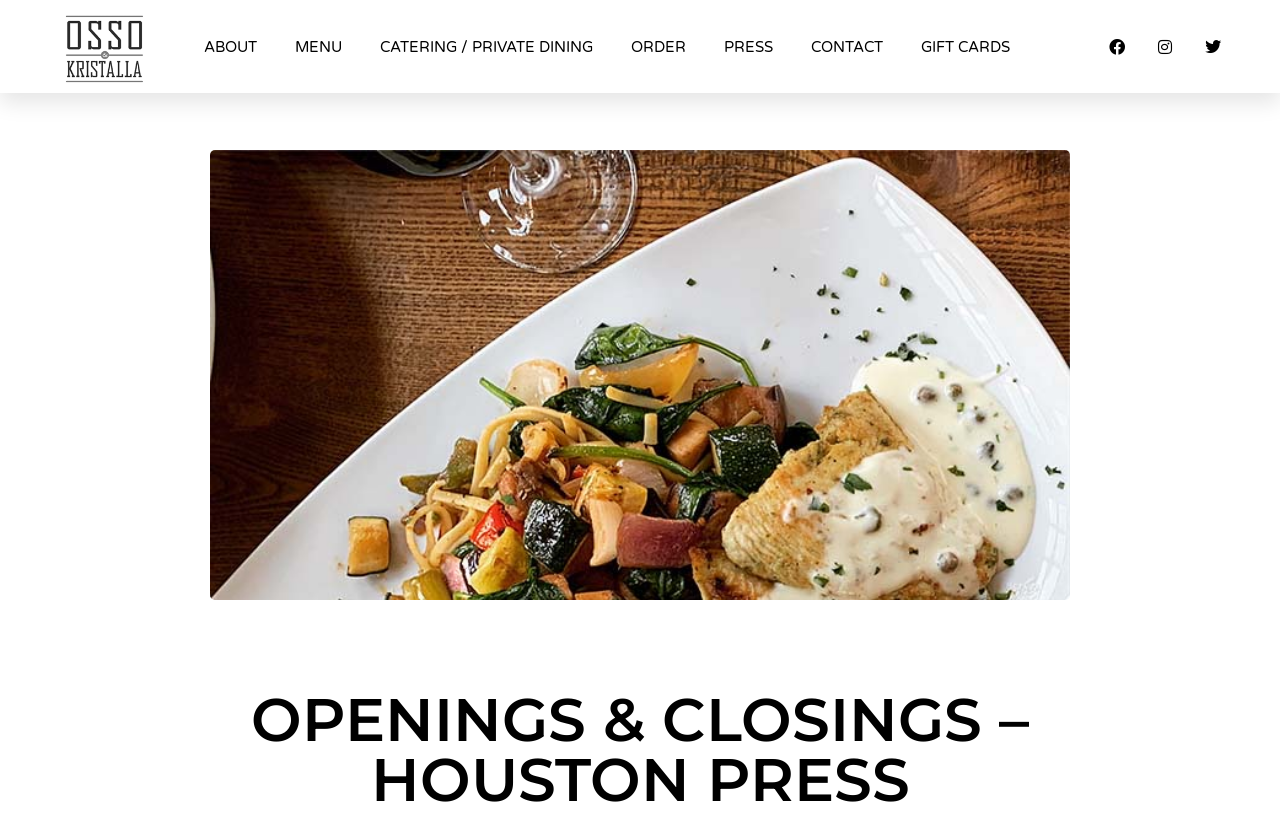Identify the bounding box coordinates of the element that should be clicked to fulfill this task: "View Senior Auction Night event details". The coordinates should be provided as four float numbers between 0 and 1, i.e., [left, top, right, bottom].

None